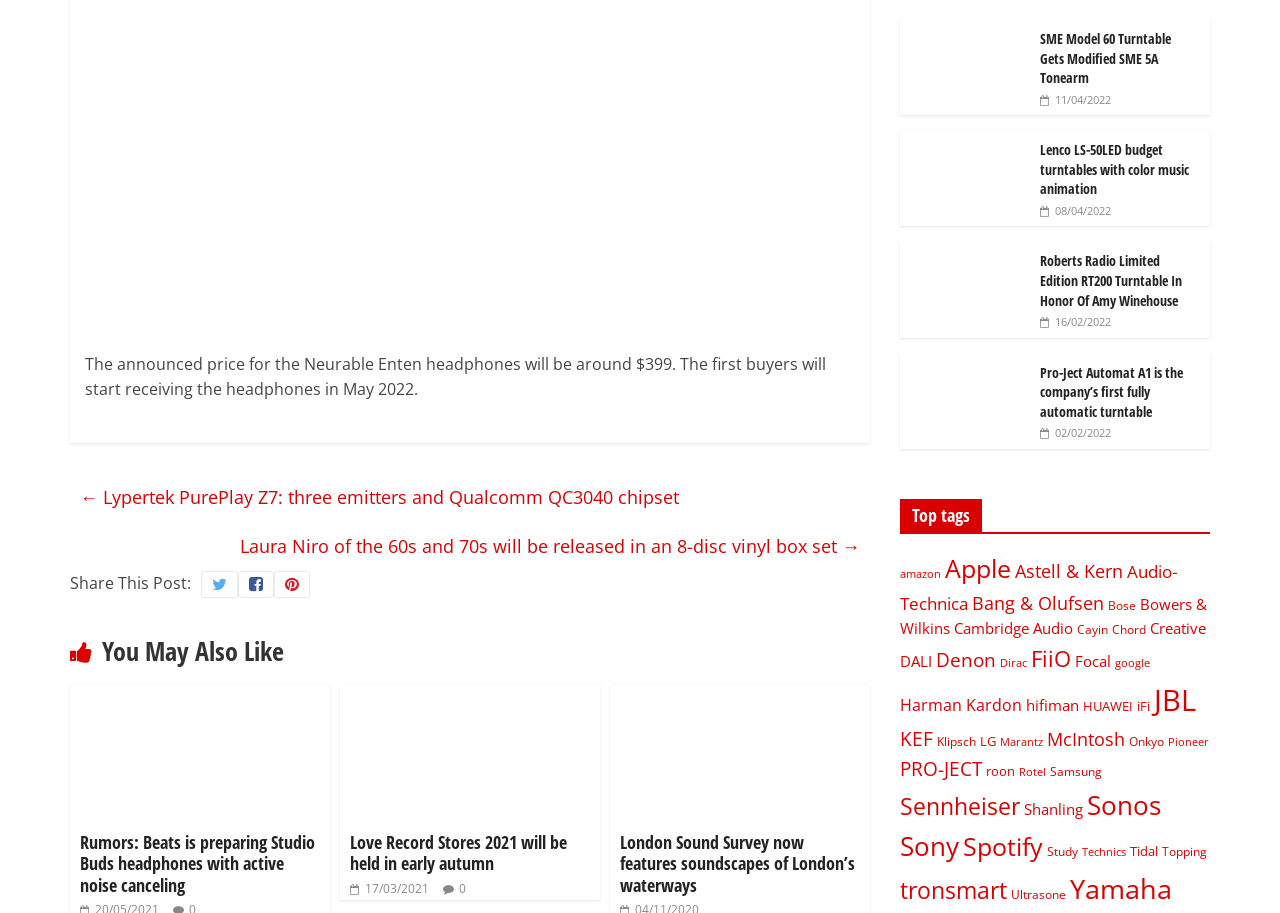Please identify the bounding box coordinates of the region to click in order to complete the given instruction: "Click on the link to read about Beats is preparing Studio Buds headphones with active noise canceling". The coordinates should be four float numbers between 0 and 1, i.e., [left, top, right, bottom].

[0.055, 0.751, 0.258, 0.775]